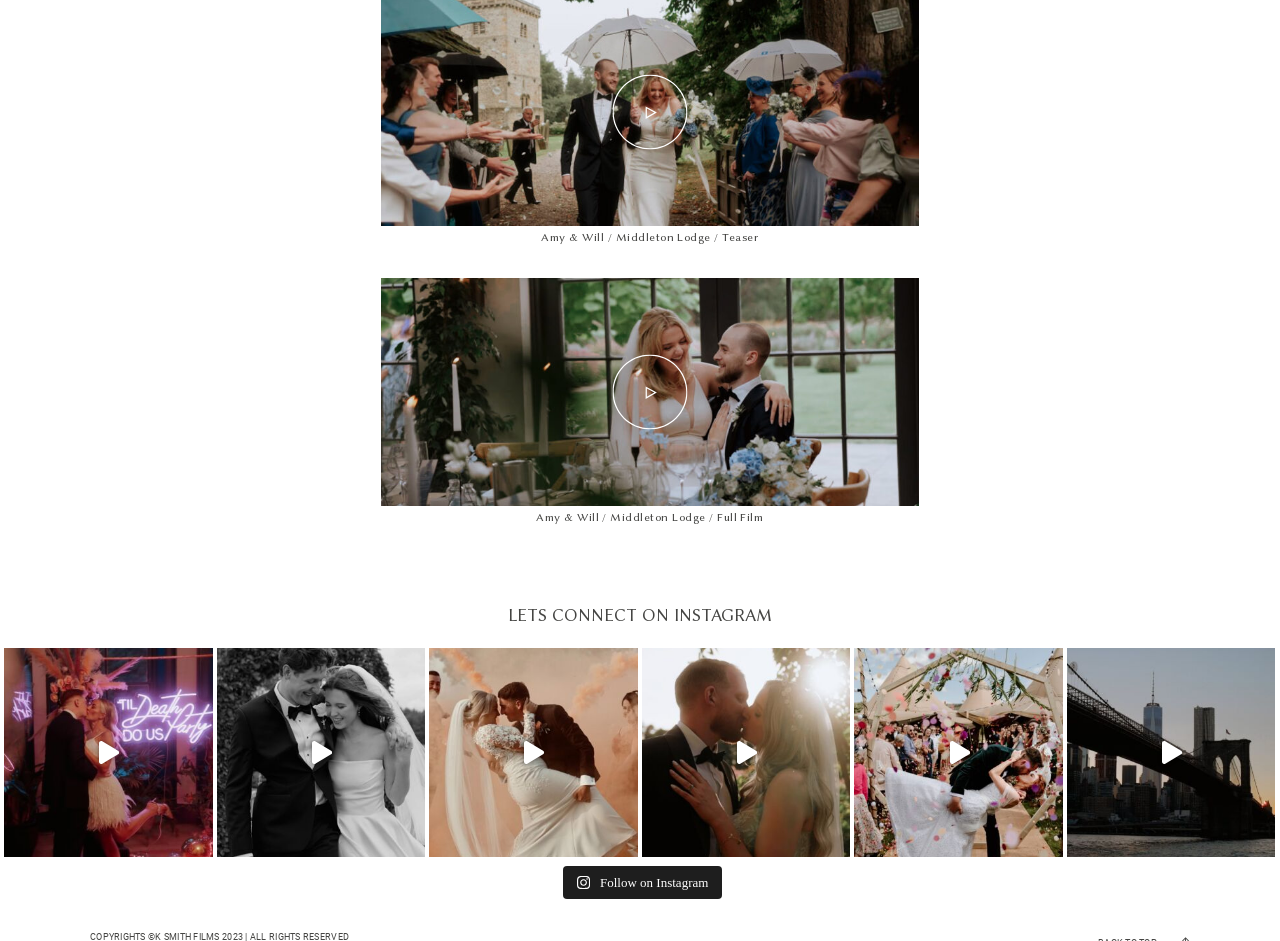Find the bounding box coordinates of the UI element according to this description: "Follow on Instagram".

[0.44, 0.92, 0.564, 0.956]